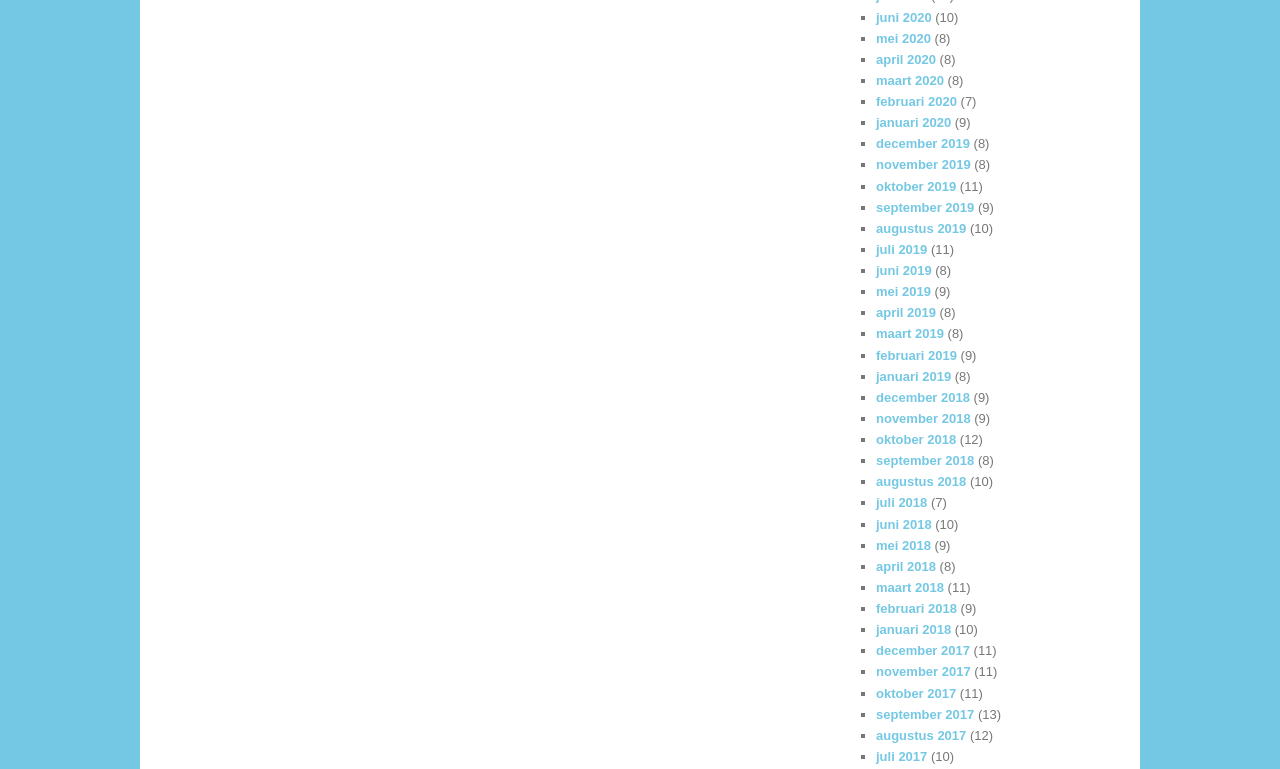What is the earliest month listed on this webpage?
Kindly offer a comprehensive and detailed response to the question.

I looked at the list of month links and found that the earliest month listed is maart 2018.